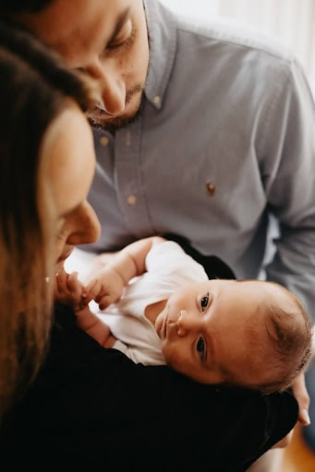Create an extensive and detailed description of the image.

In this touching image, a newborn baby is cradled in the loving arms of their parents, who lean in closely, sharing a moment of connection. The baby's wide eyes gaze up curiously at the world around them, embodying a sense of innocence and wonder. The parents, dressed in casual attire, exude warmth and affection as they nurture their child, creating an intimate atmosphere. This portrayal beautifully captures the essence of early parenthood, emphasizing the bonds formed during these precious first moments together. The soft lighting enhances the serene environment, showcasing the joy and tenderness inherent in this stage of life.